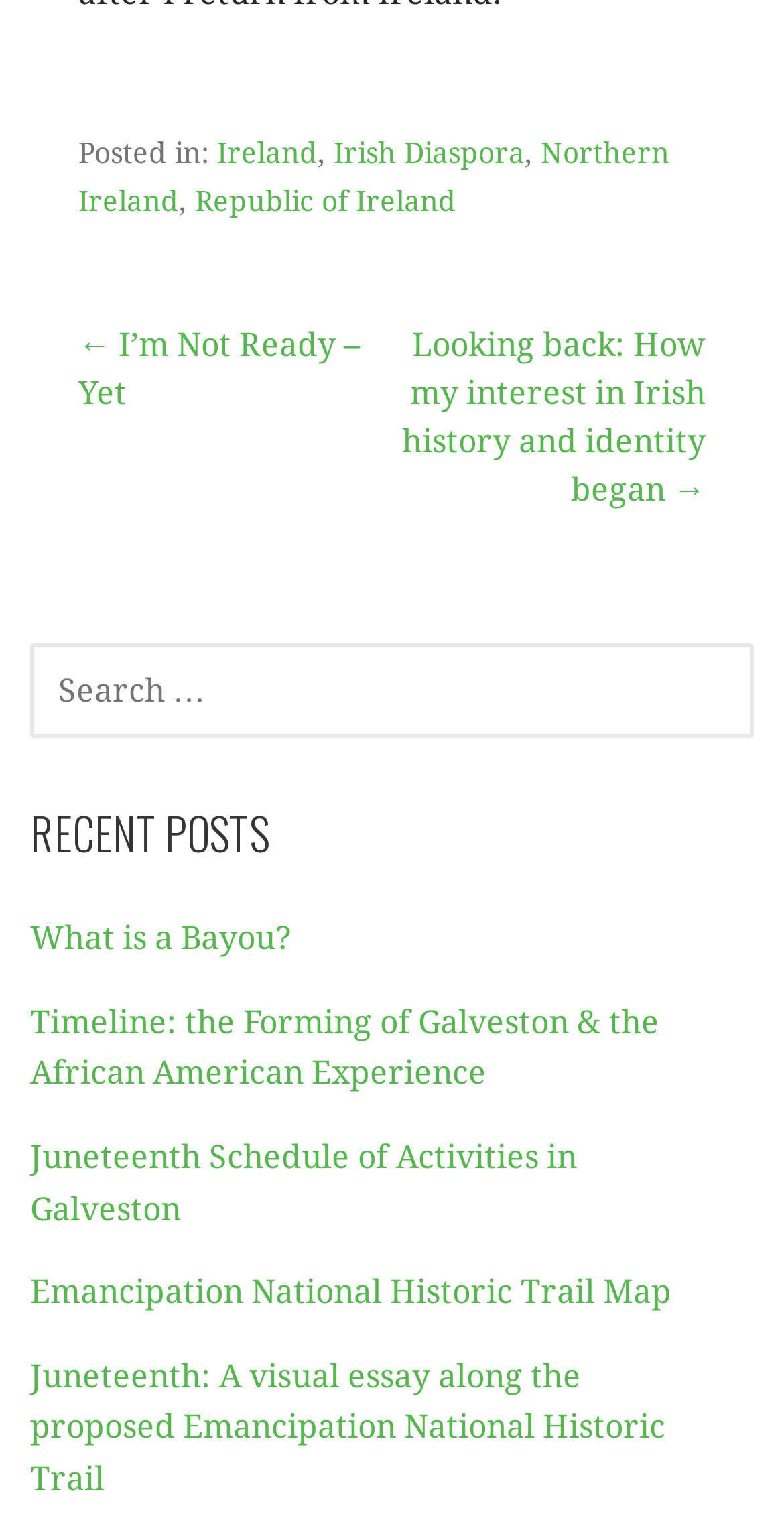Please give the bounding box coordinates of the area that should be clicked to fulfill the following instruction: "Search for posts". The coordinates should be in the format of four float numbers from 0 to 1, i.e., [left, top, right, bottom].

[0.038, 0.425, 0.962, 0.487]